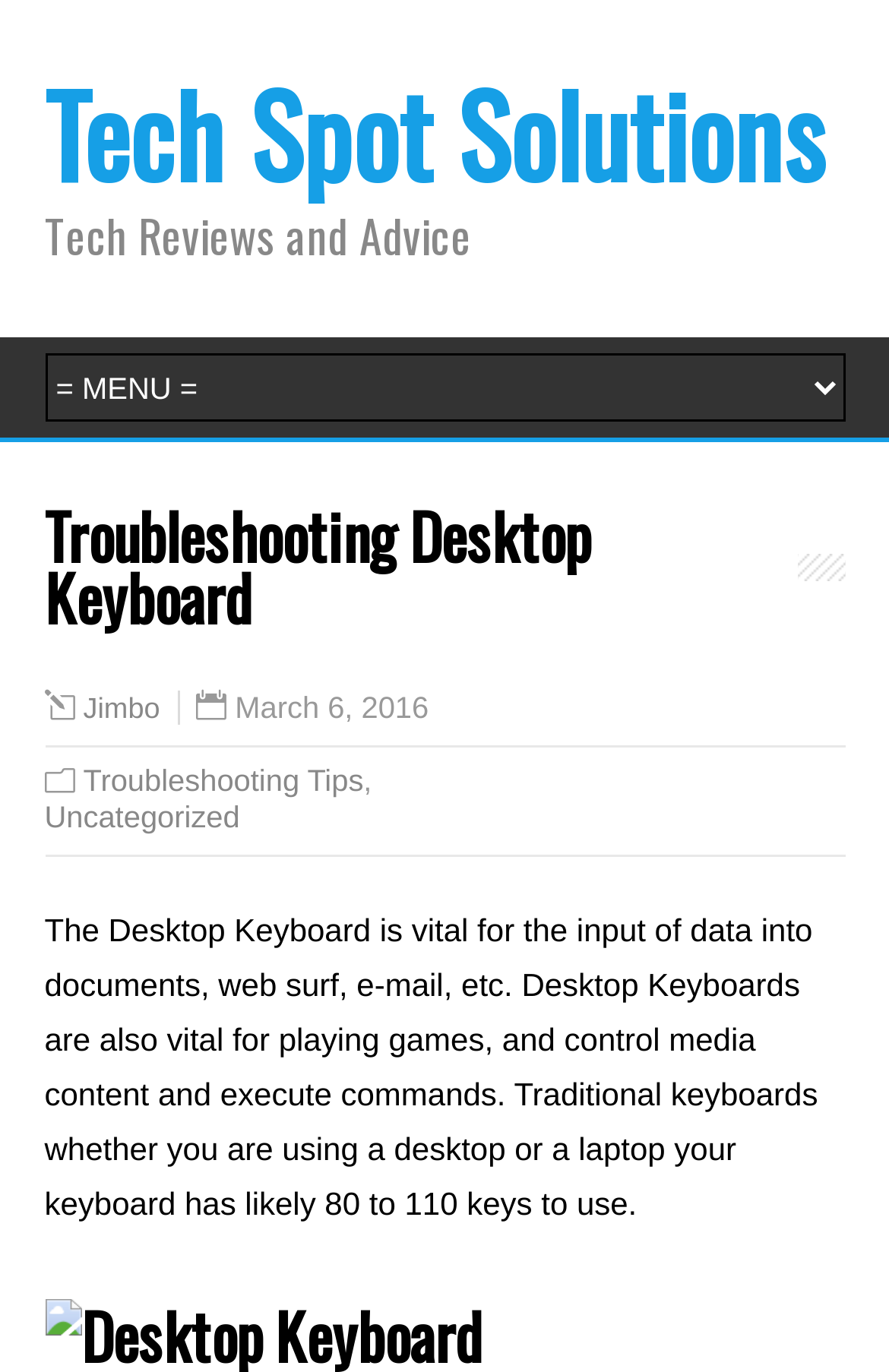Determine the bounding box coordinates of the UI element described below. Use the format (top-left x, top-left y, bottom-right x, bottom-right y) with floating point numbers between 0 and 1: Tech Spot Solutions

[0.05, 0.038, 0.927, 0.156]